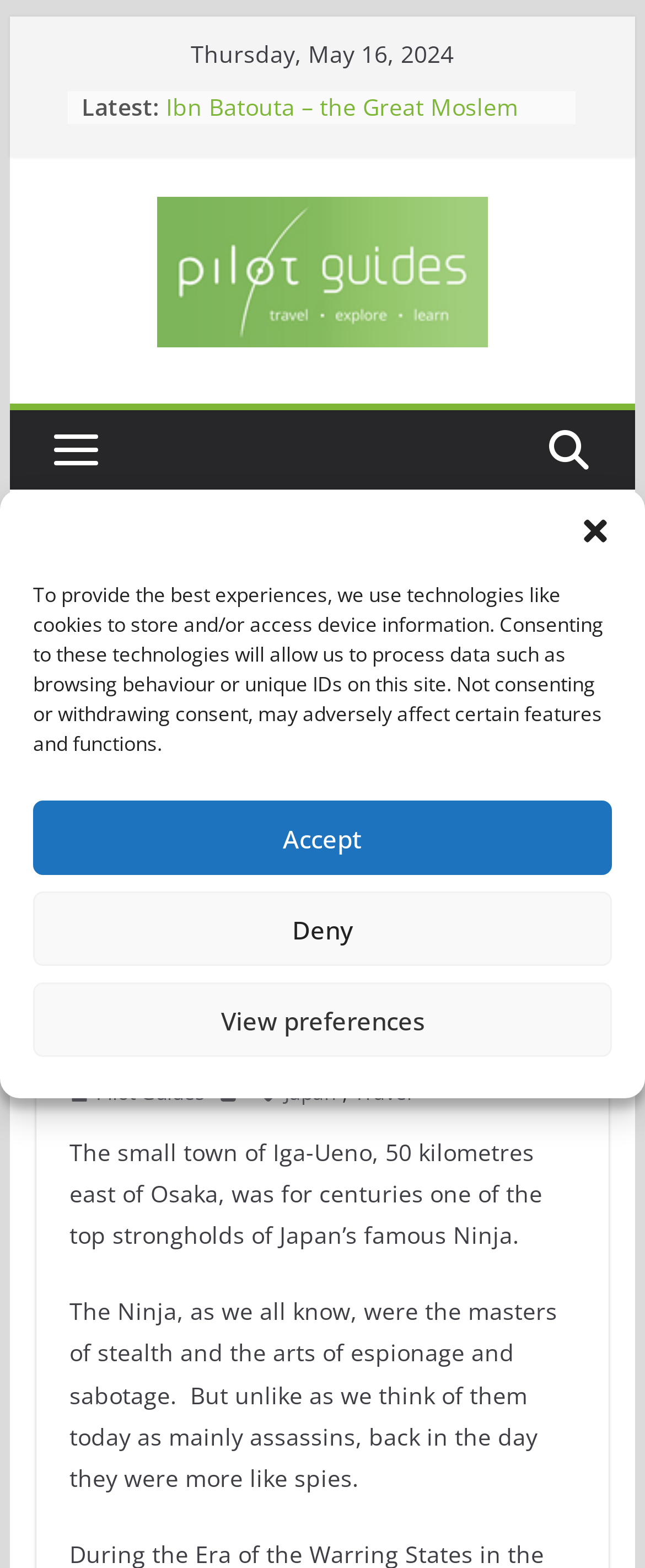Please identify the bounding box coordinates of the element that needs to be clicked to perform the following instruction: "Log in to the website".

None